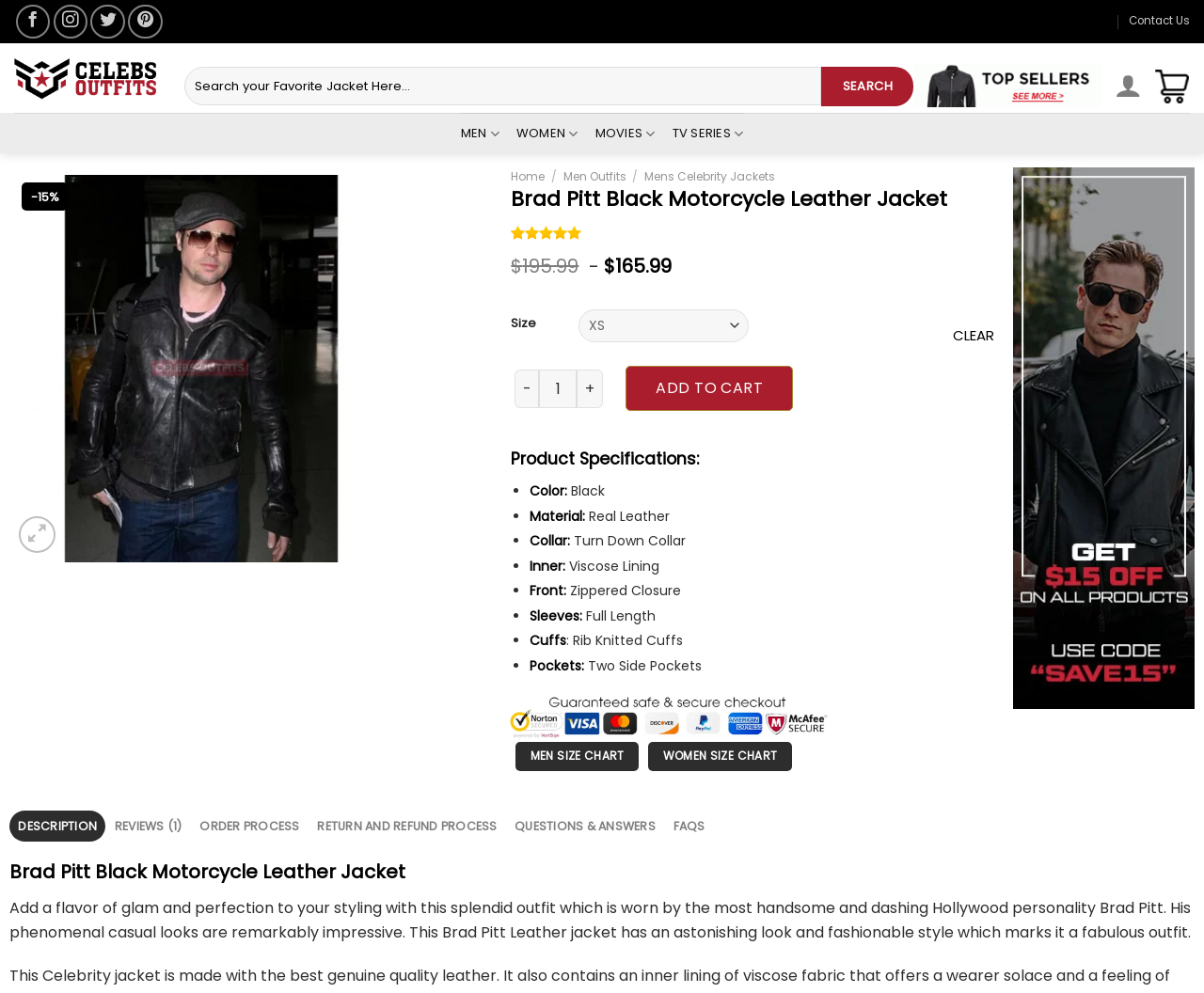Please locate the bounding box coordinates of the element that should be clicked to complete the given instruction: "Check men size chart".

[0.428, 0.747, 0.531, 0.776]